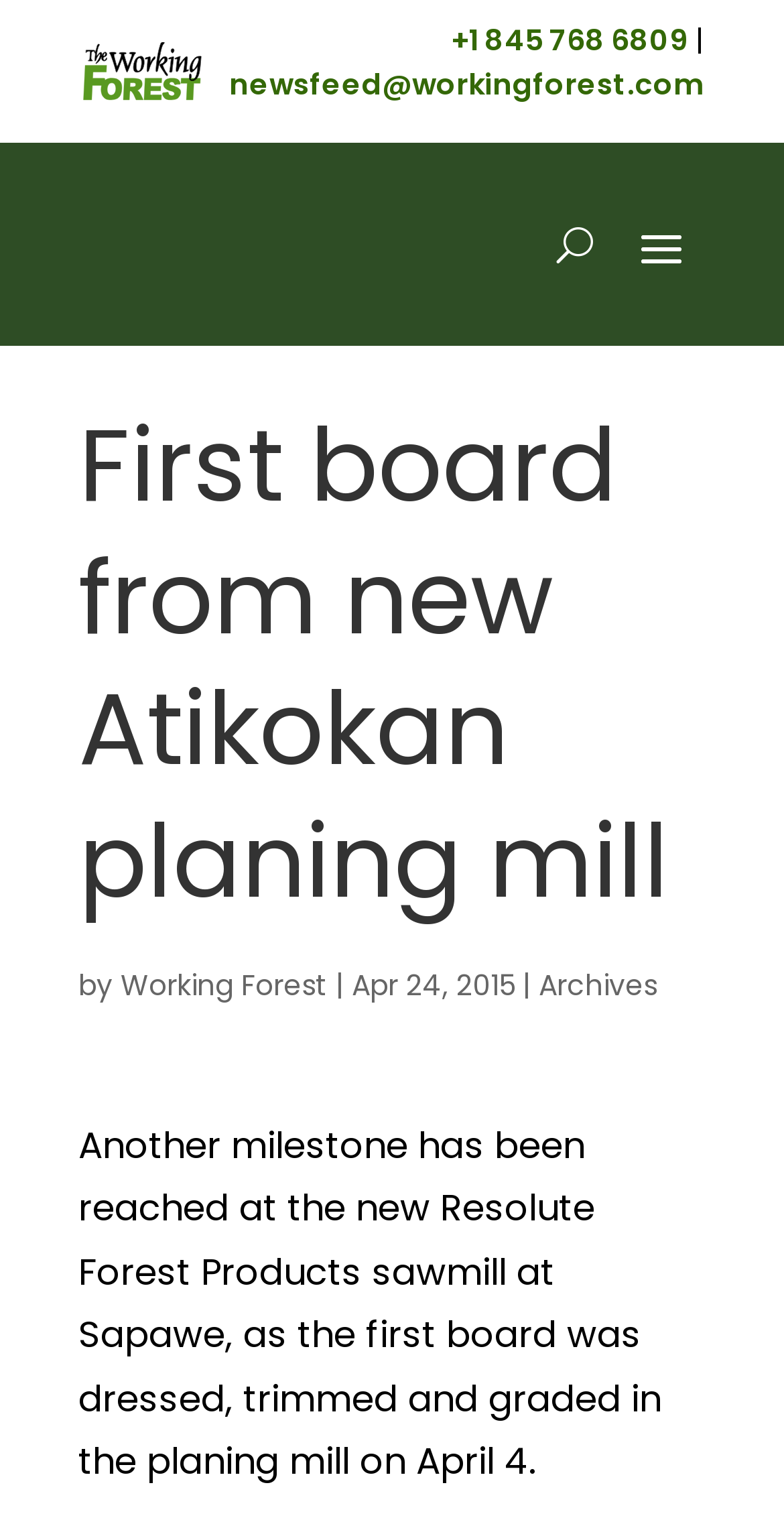Extract the primary headline from the webpage and present its text.

First board from new Atikokan planing mill